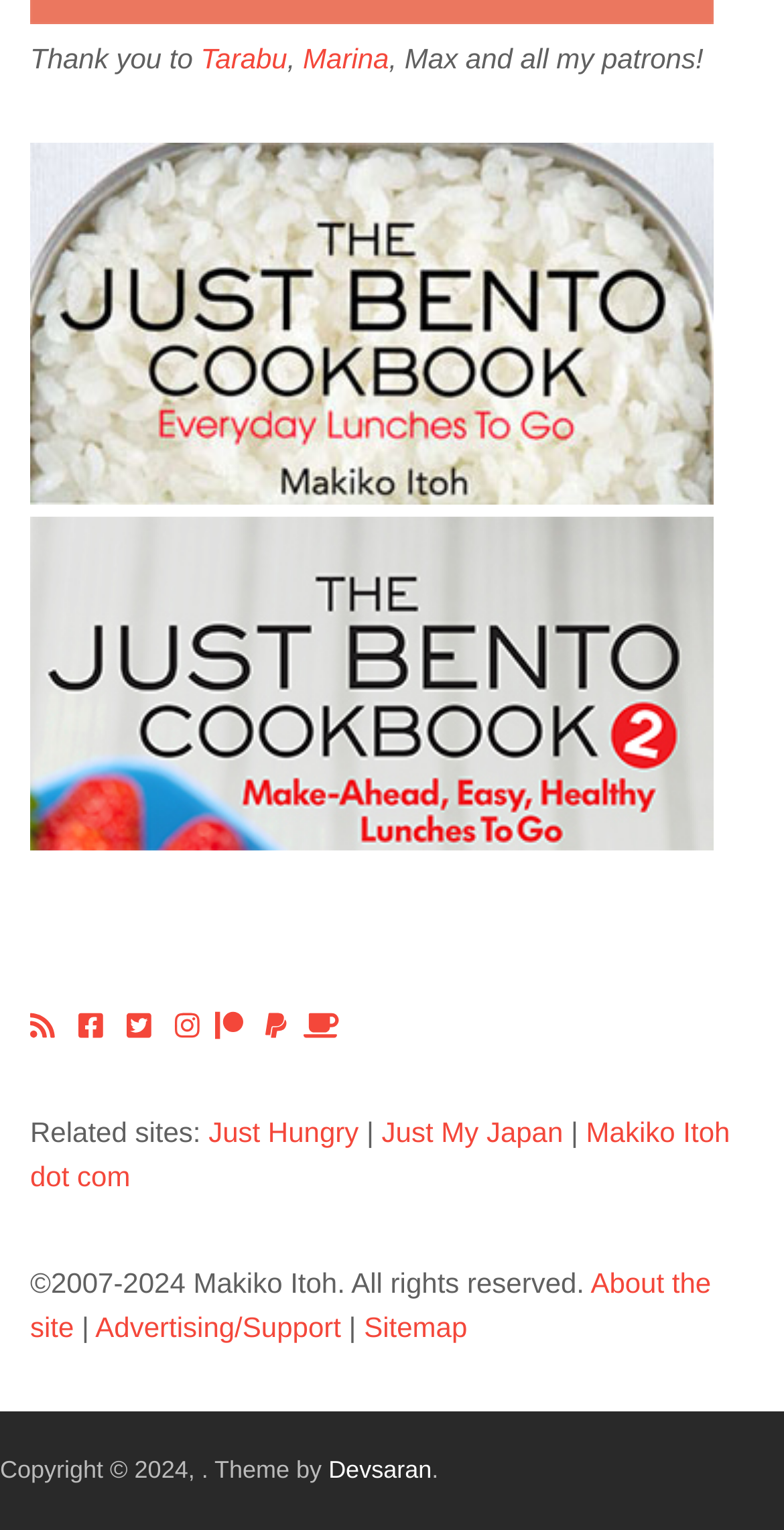Based on the description "title="Ko-fi"", find the bounding box of the specified UI element.

[0.387, 0.661, 0.431, 0.682]